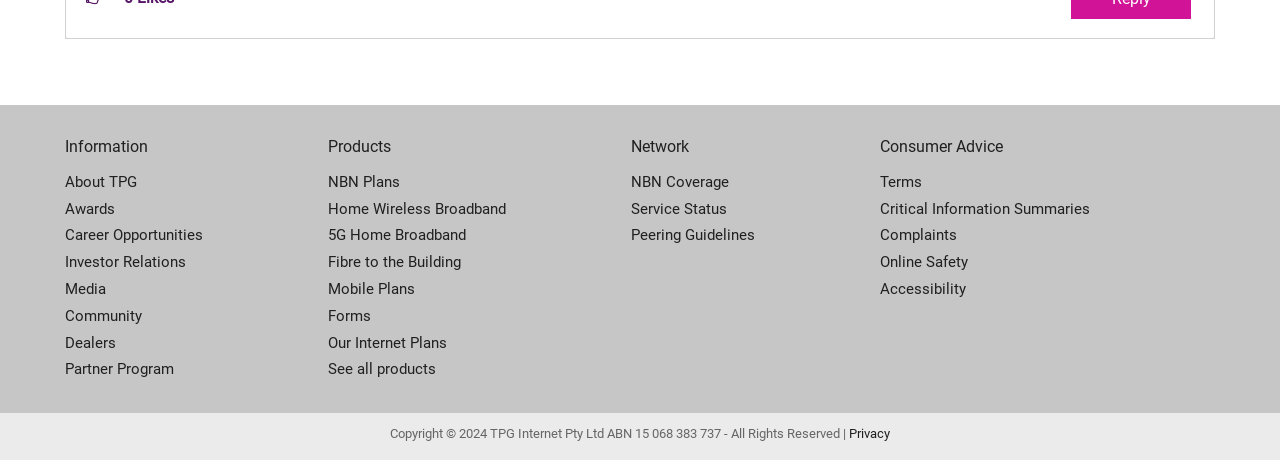Please locate the bounding box coordinates of the element that should be clicked to complete the given instruction: "View Terms".

[0.688, 0.367, 0.949, 0.425]